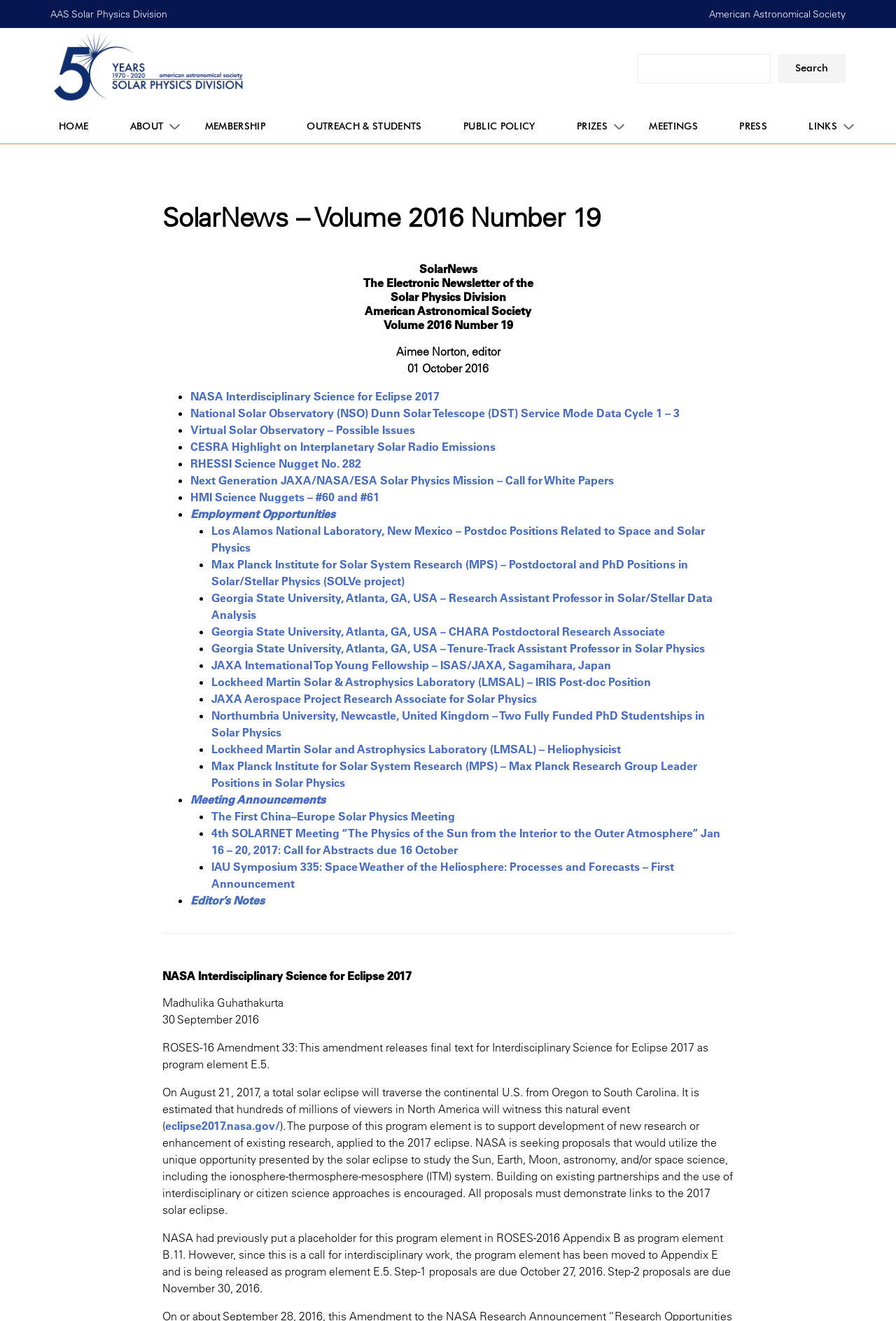How many links are there in the 'Meeting Announcements' section?
Based on the visual details in the image, please answer the question thoroughly.

The question is asking for the number of links in the 'Meeting Announcements' section, which can be found by counting the links below the heading 'Meeting Announcements'.